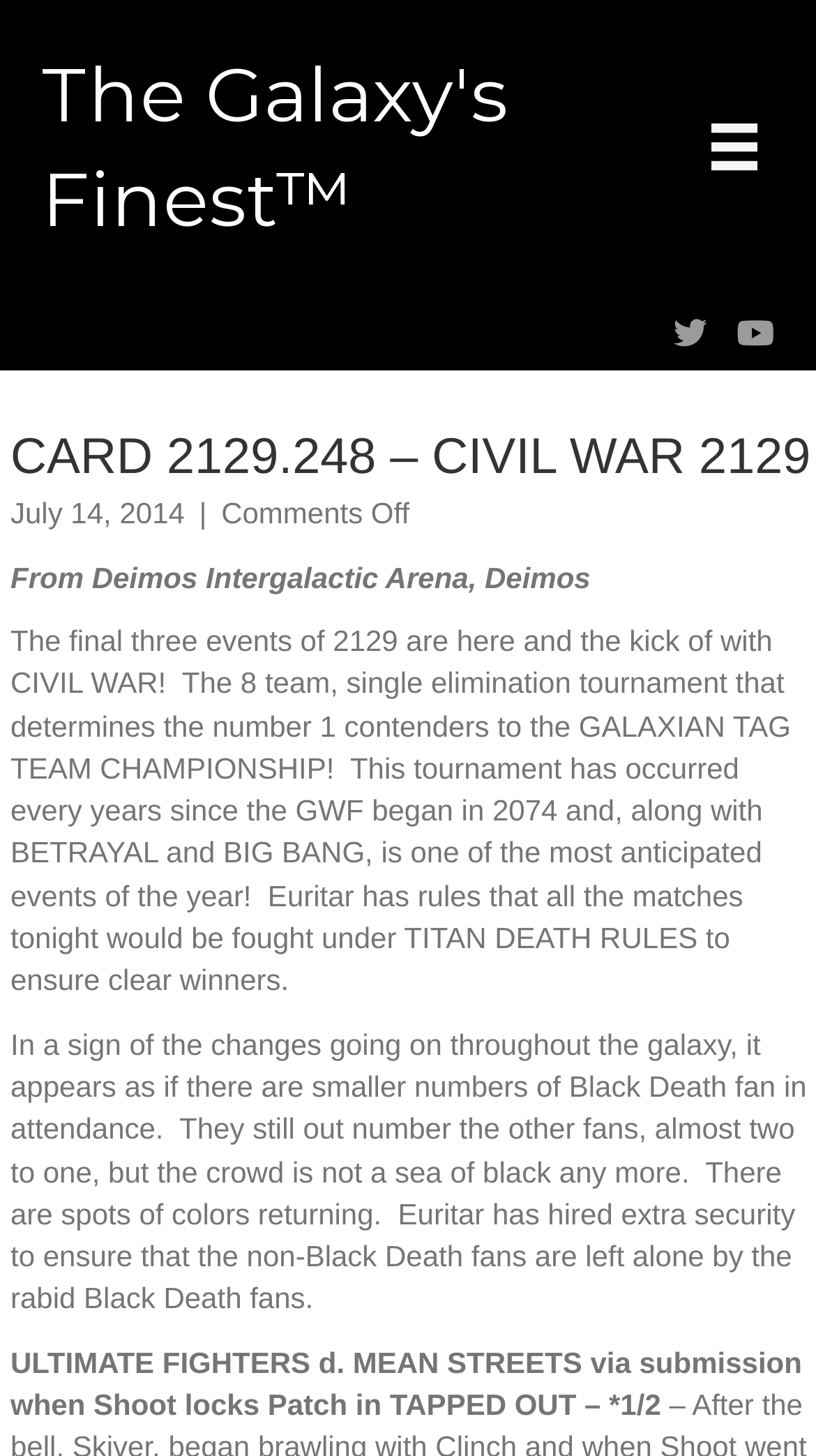Please find the bounding box coordinates (top-left x, top-left y, bottom-right x, bottom-right y) in the screenshot for the UI element described as follows: aria-label="Menu"

[0.835, 0.065, 0.965, 0.137]